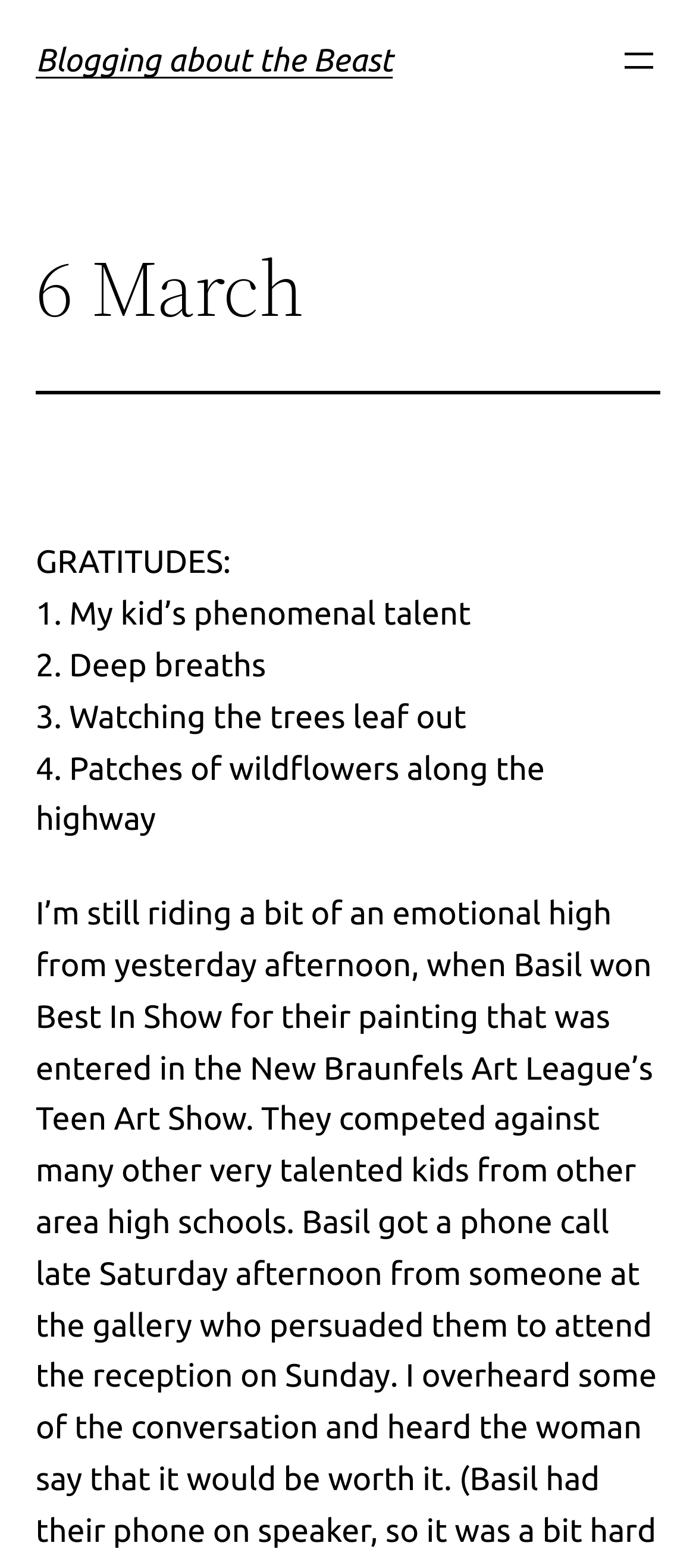How many gratitudes are listed?
We need a detailed and meticulous answer to the question.

The webpage lists four gratitudes, which are 'My kid’s phenomenal talent', 'Deep breaths', 'Watching the trees leaf out', and 'Patches of wildflowers along the highway', as indicated by the StaticText elements with corresponding text.